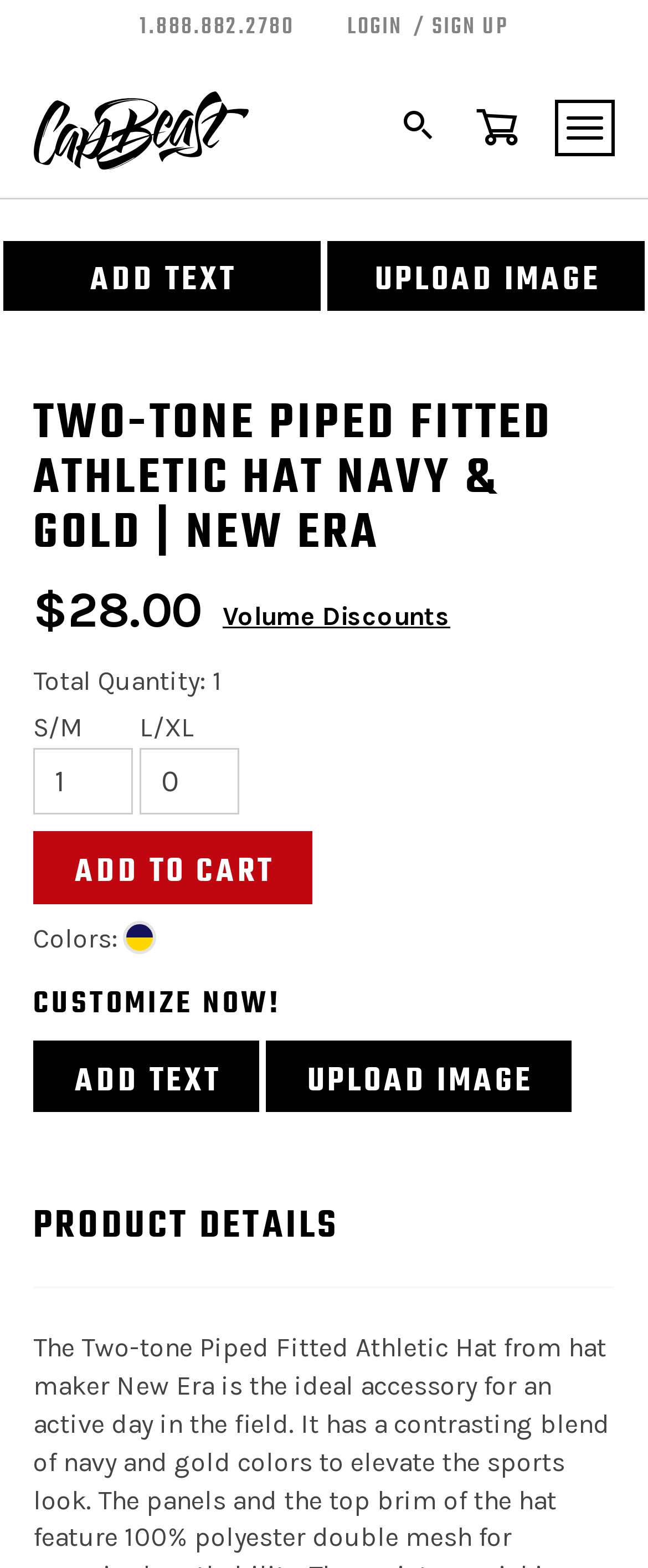What is the call-to-action button?
Look at the image and answer the question with a single word or phrase.

ADD TO CART